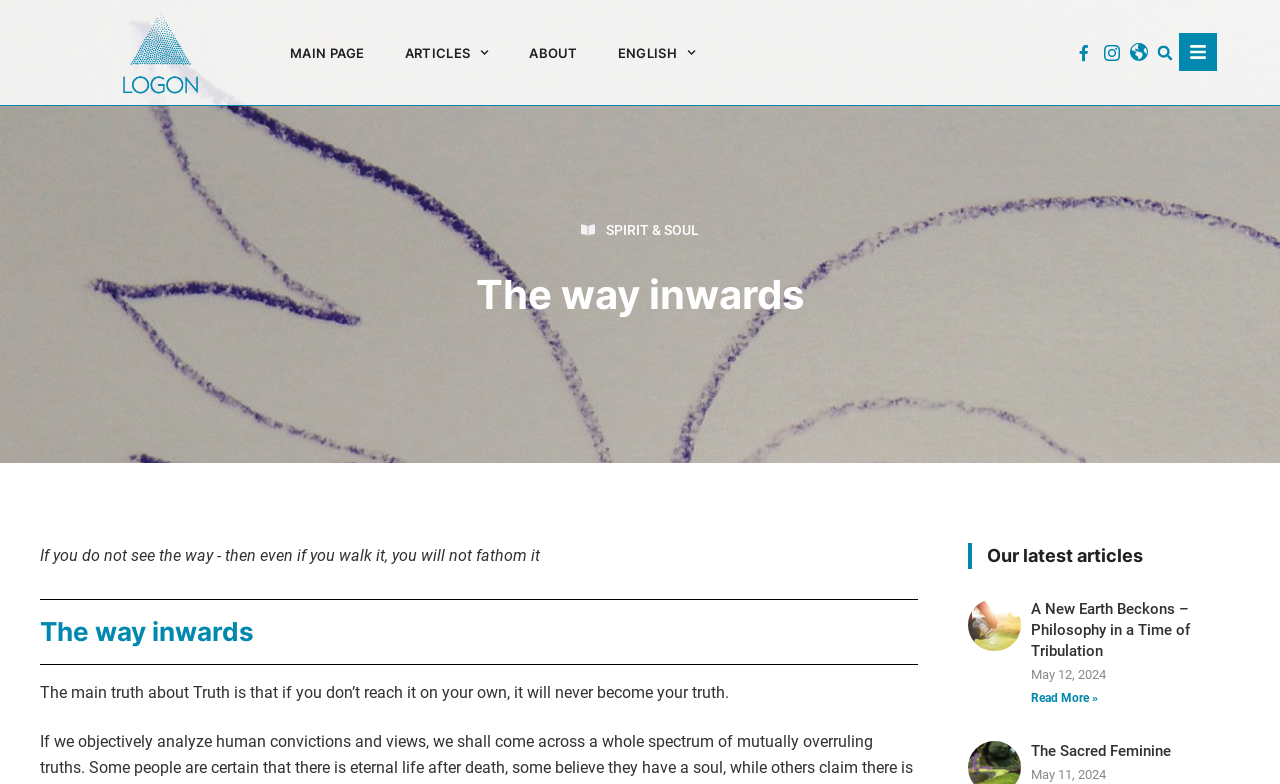Please find the bounding box coordinates of the clickable region needed to complete the following instruction: "Read more about A New Earth Beckons – Philosophy in a Time of Tribulation". The bounding box coordinates must consist of four float numbers between 0 and 1, i.e., [left, top, right, bottom].

[0.805, 0.881, 0.858, 0.899]